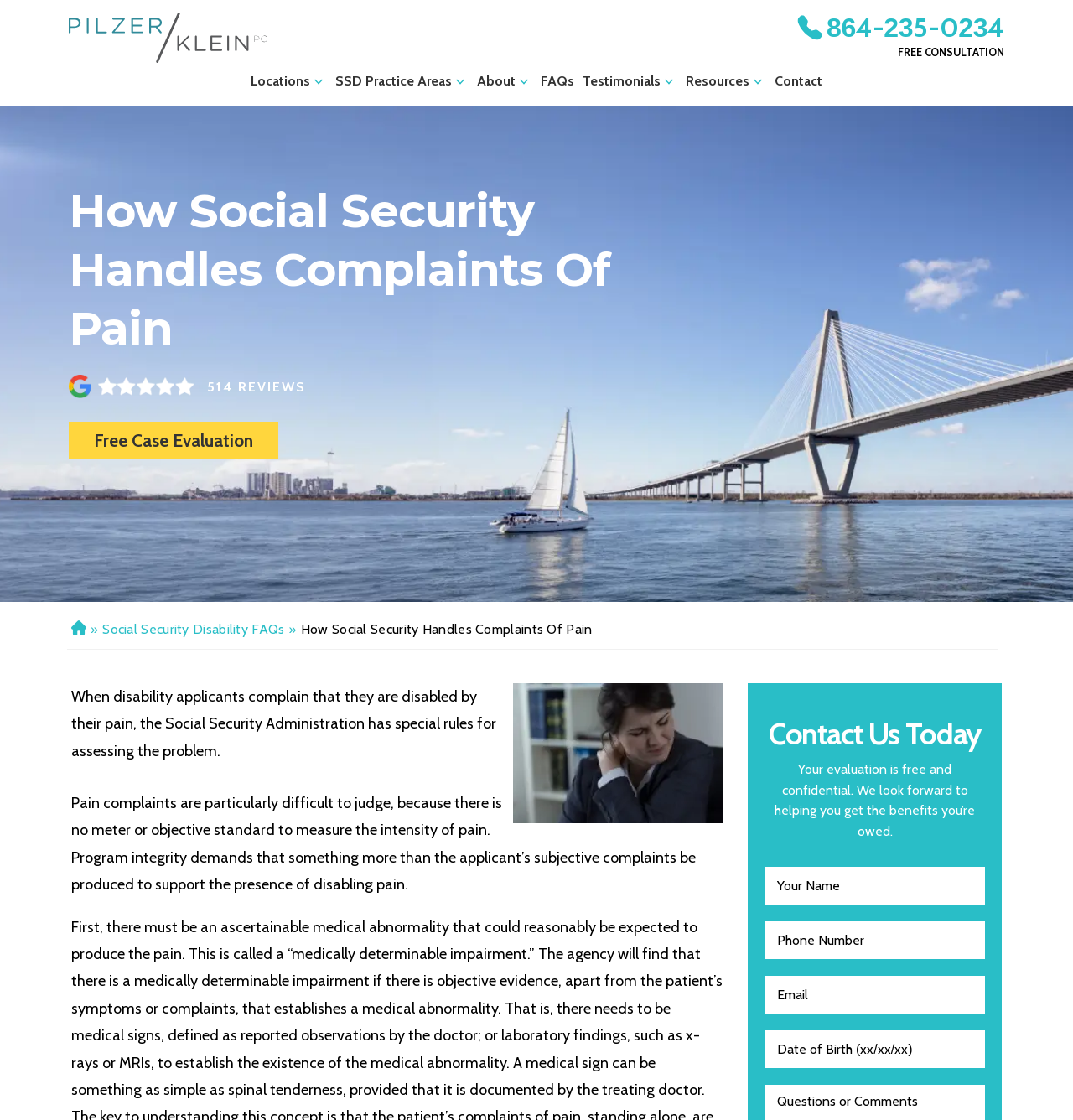Determine the bounding box coordinates of the clickable element necessary to fulfill the instruction: "Call '864-235-0234'". Provide the coordinates as four float numbers within the 0 to 1 range, i.e., [left, top, right, bottom].

[0.743, 0.01, 0.936, 0.04]